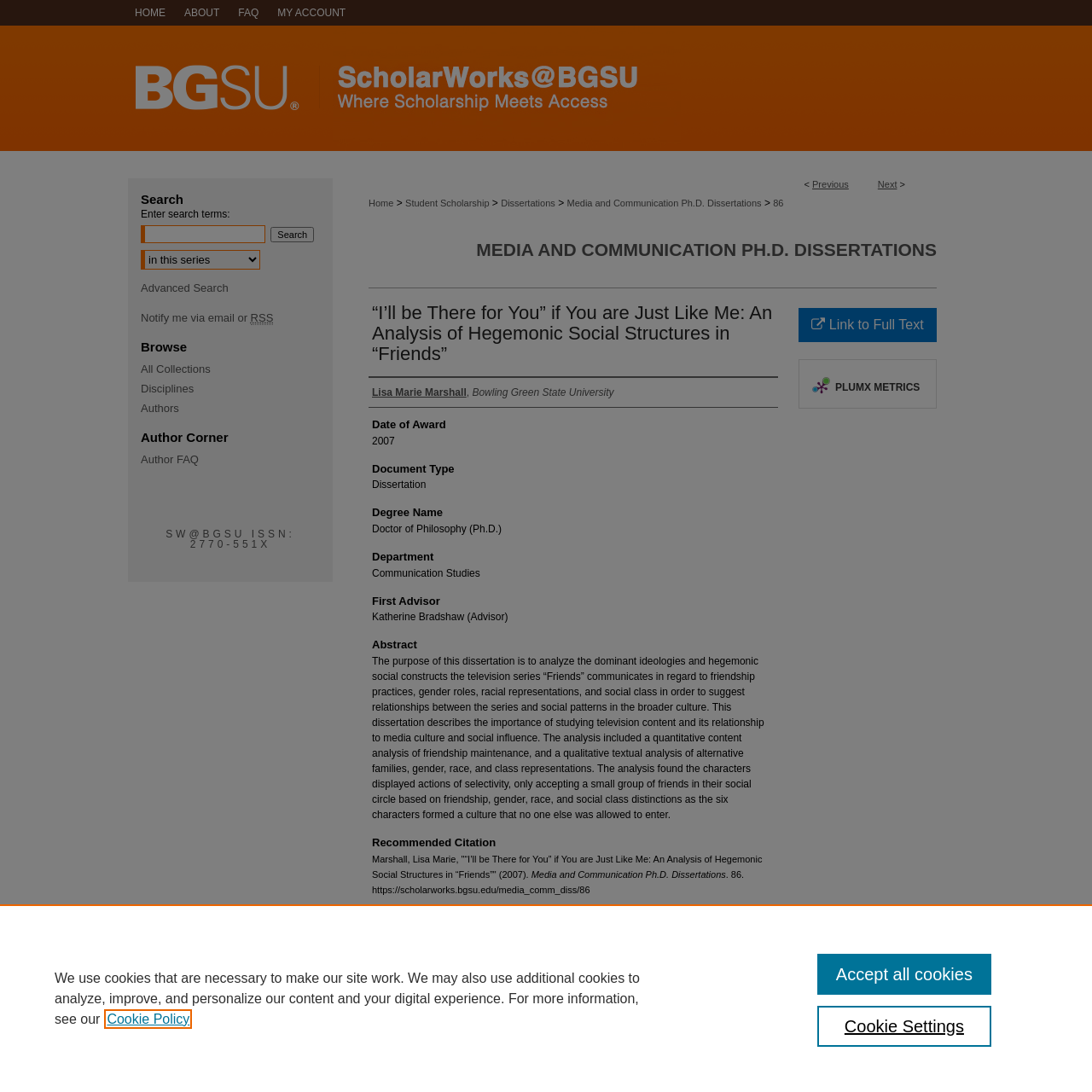Identify the bounding box for the described UI element. Provide the coordinates in (top-left x, top-left y, bottom-right x, bottom-right y) format with values ranging from 0 to 1: Media and Communication Ph.D. Dissertations

[0.519, 0.181, 0.697, 0.191]